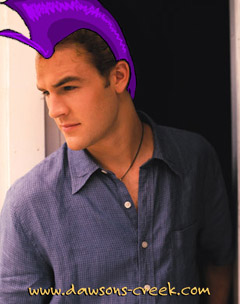Depict the image with a detailed narrative.

The image features a young man with short, light brown hair, dressed in a casual blue button-up shirt. He stands in profile against a soft, neutral background, which highlights the contemplative expression on his face as he gazes into the distance. Notably, the image has been digitally altered to include a whimsical, purple cartoonish hat resembling a playful horn on his head, adding a humorous and lighthearted touch to his otherwise serious demeanor. At the bottom, the URL "www.dawsons-creek.com" is prominently displayed, suggesting a connection to the popular TV show "Dawson's Creek," which often featured youthful themes and character-driven storylines. This blend of charm and humor captivates the viewer, evoking nostalgia for the show while inviting curiosity about the image's context.